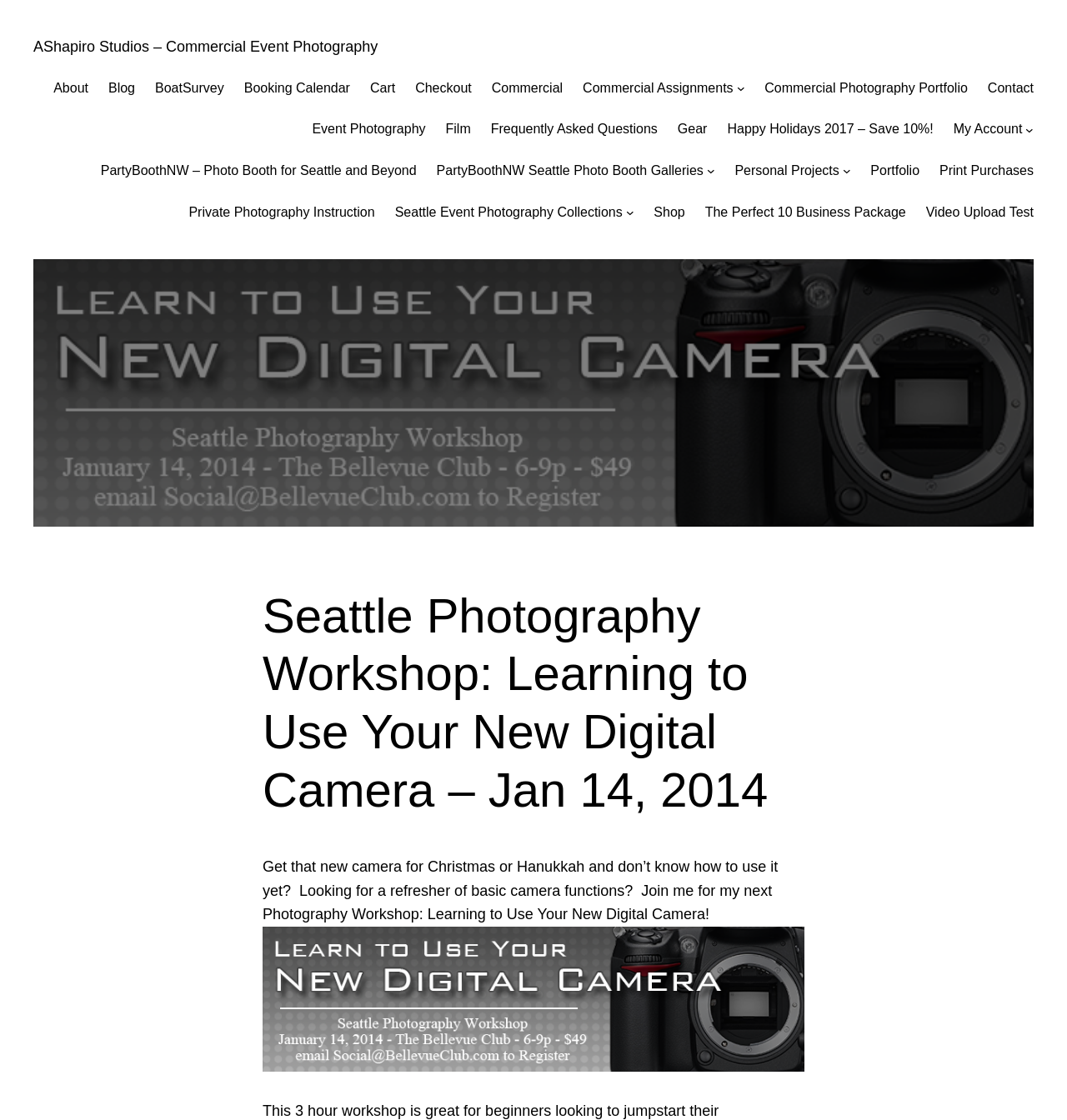Examine the image carefully and respond to the question with a detailed answer: 
What is the topic of the workshop?

The topic of the workshop can be found in the heading 'Seattle Photography Workshop: Learning to Use Your New Digital Camera – Jan 14, 2014', which is located below the studio's name.